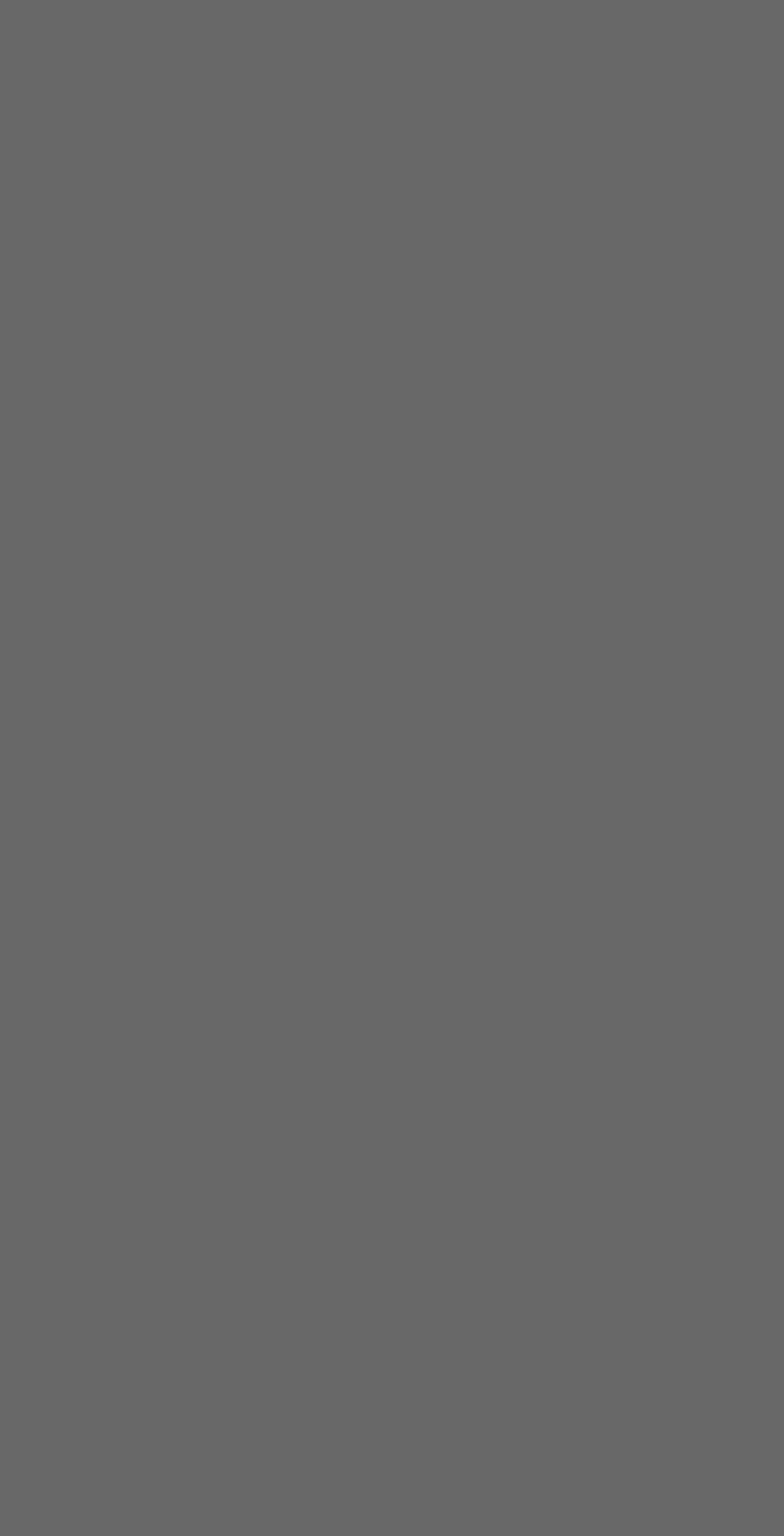Using the information in the image, could you please answer the following question in detail:
What is the address of the church?

The address of the church can be found in the static text elements near the bottom of the page, which say '12686 Central Avenue' and 'Chino, California 91710-3508'.